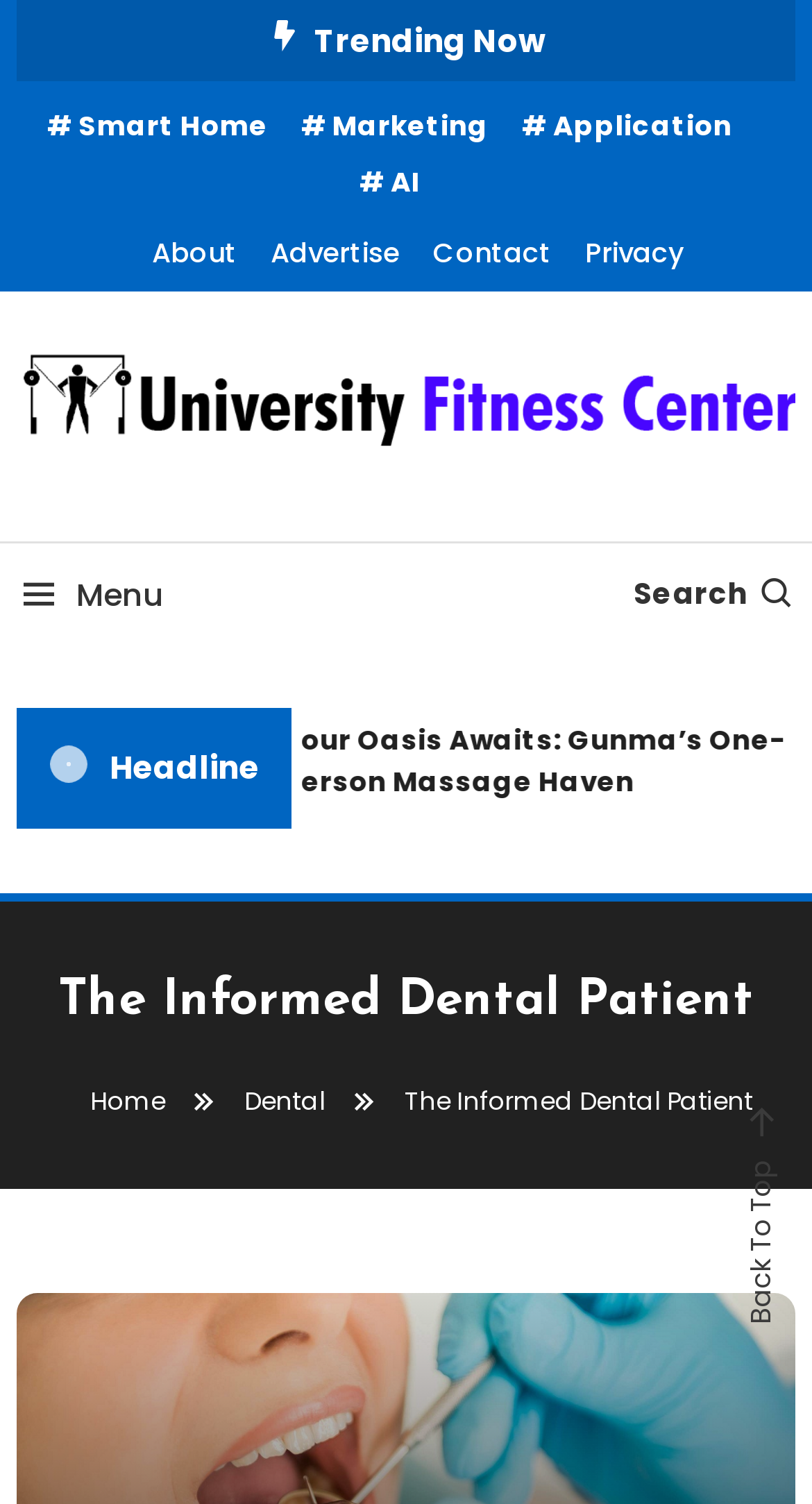Identify the bounding box coordinates of the clickable region necessary to fulfill the following instruction: "click on Trending Now". The bounding box coordinates should be four float numbers between 0 and 1, i.e., [left, top, right, bottom].

[0.387, 0.012, 0.672, 0.042]